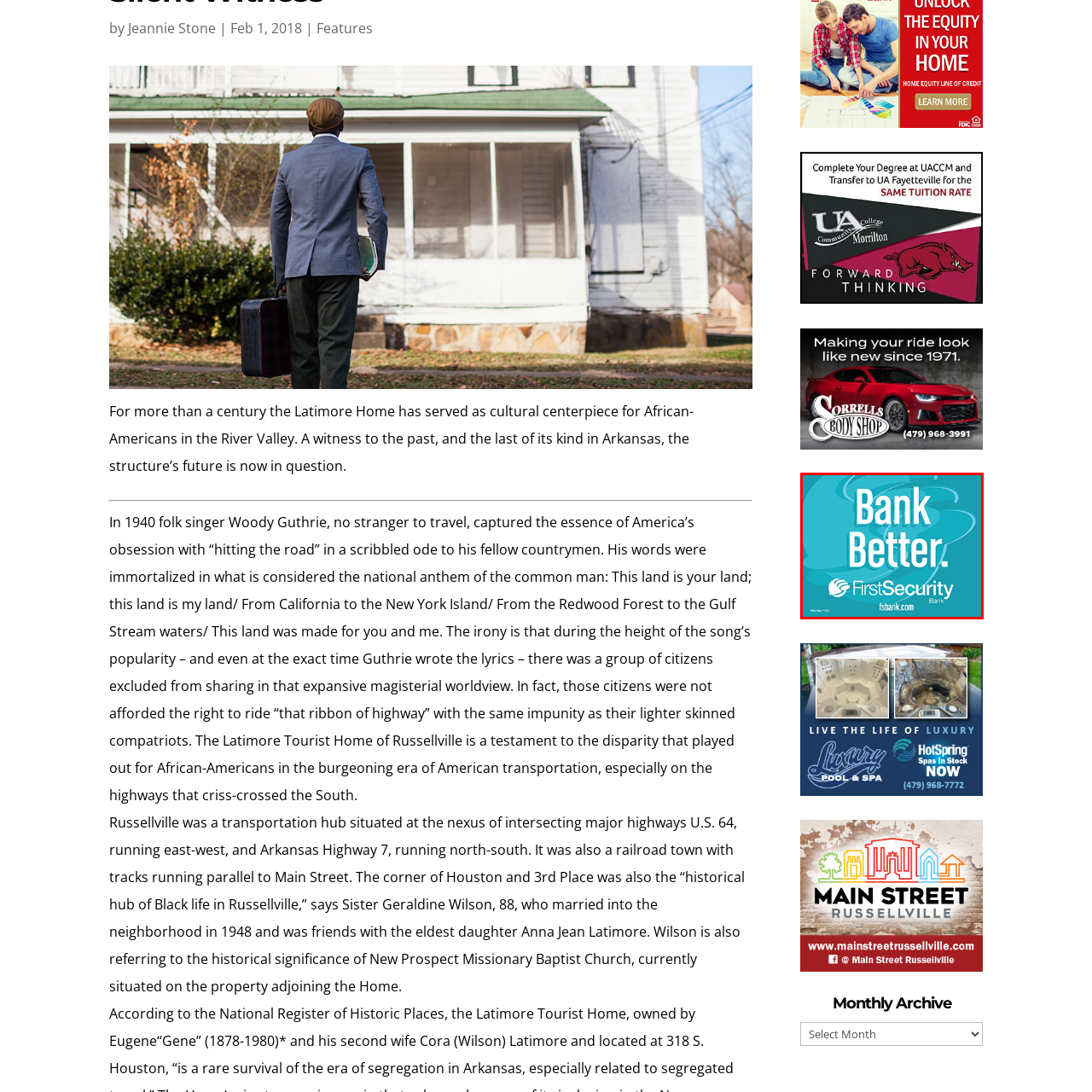What does the 'Member FDIC' phrase indicate?
Focus on the visual details within the red bounding box and provide an in-depth answer based on your observations.

The inclusion of the phrase 'Member FDIC' at the bottom of the graphic indicates the bank's adherence to federal regulations, which further emphasizes its credibility and reliability in the financial sector.